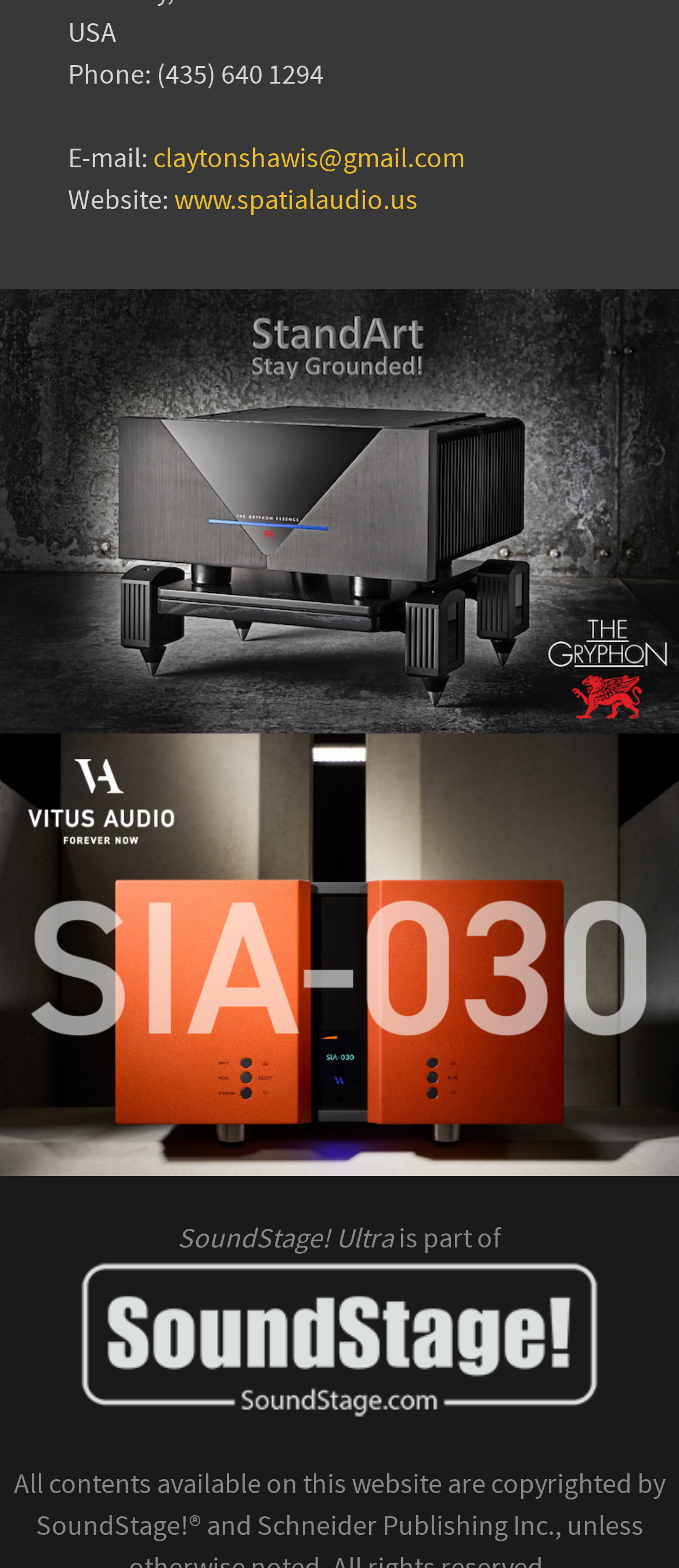What is the phone number?
Kindly give a detailed and elaborate answer to the question.

I found the phone number by looking at the StaticText element with the content 'Phone: (435) 640 1294' which is located at the top of the webpage.